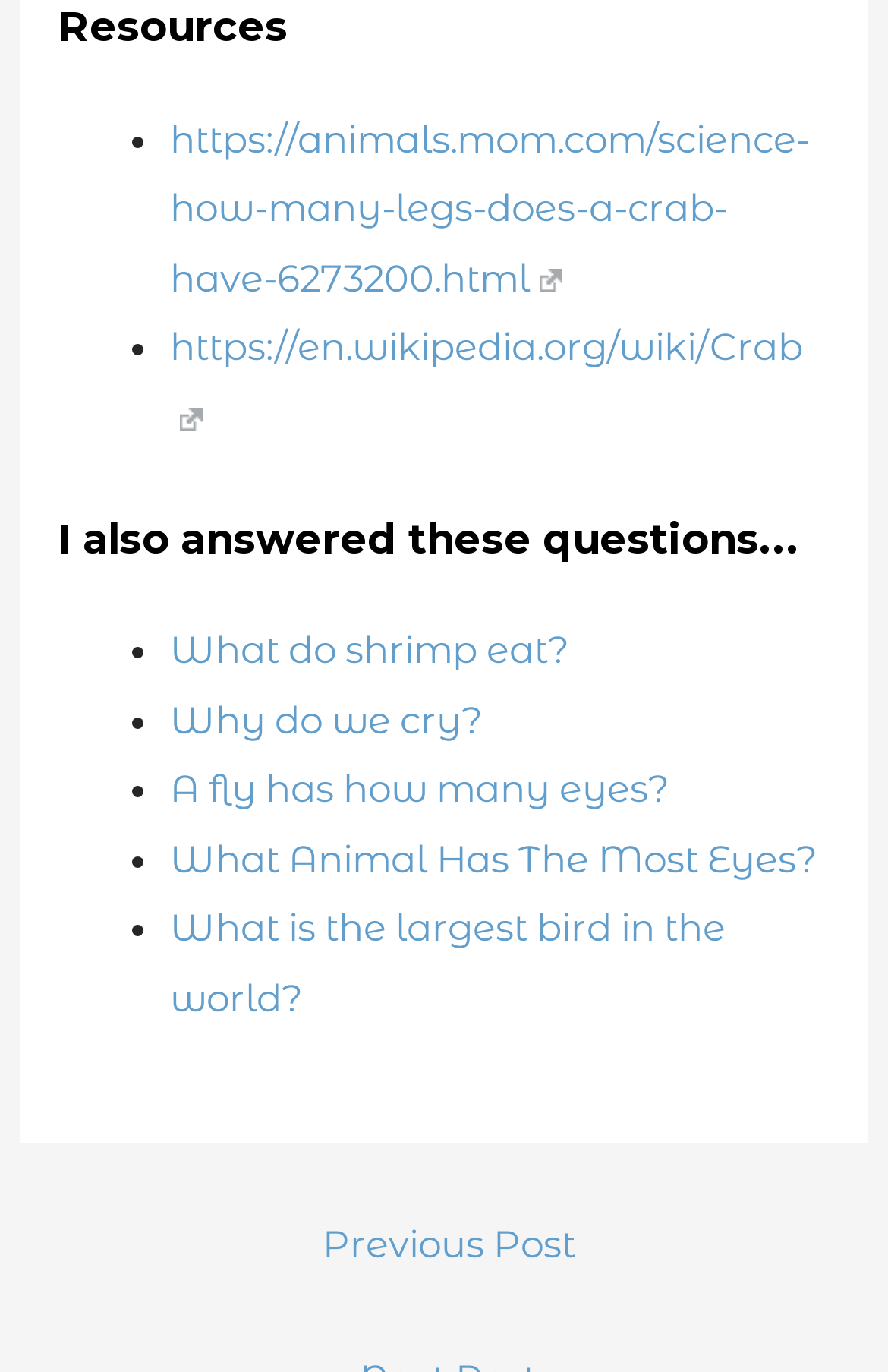Can you show the bounding box coordinates of the region to click on to complete the task described in the instruction: "View the previous post"?

[0.028, 0.878, 0.982, 0.942]